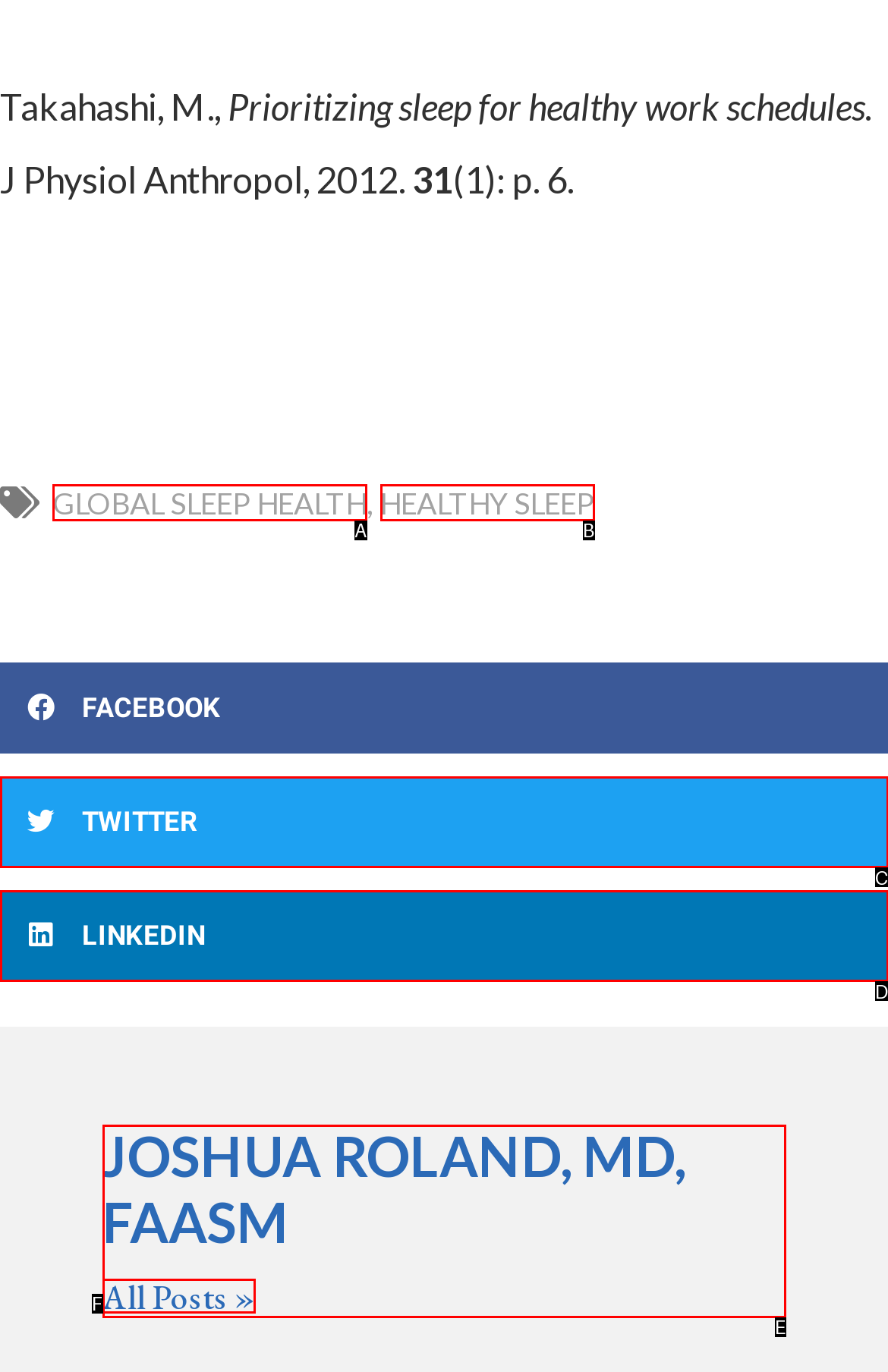Identify the option that corresponds to: healthy sleep
Respond with the corresponding letter from the choices provided.

B